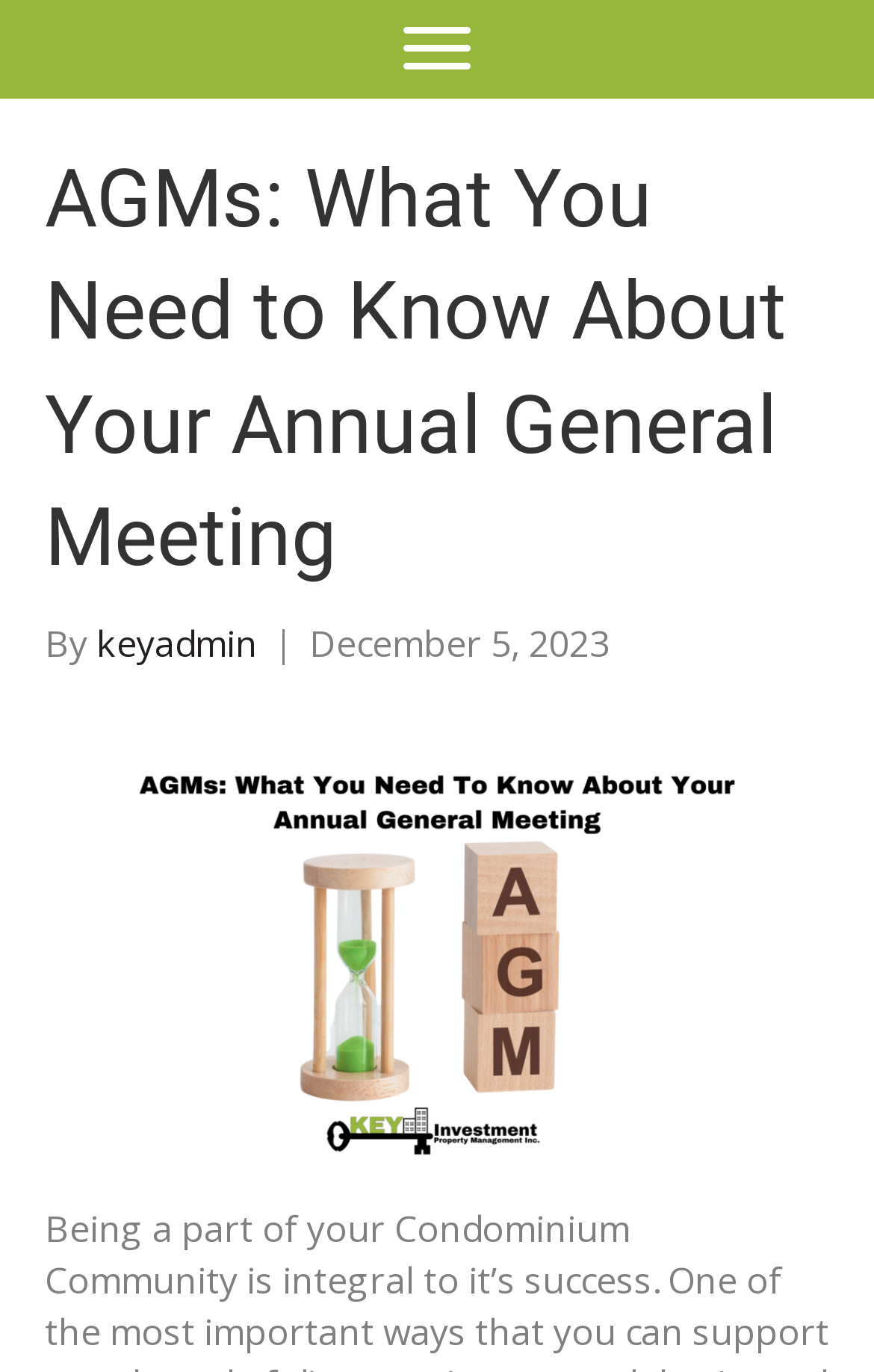Please determine the heading text of this webpage.

AGMs: What You Need to Know About Your Annual General Meeting